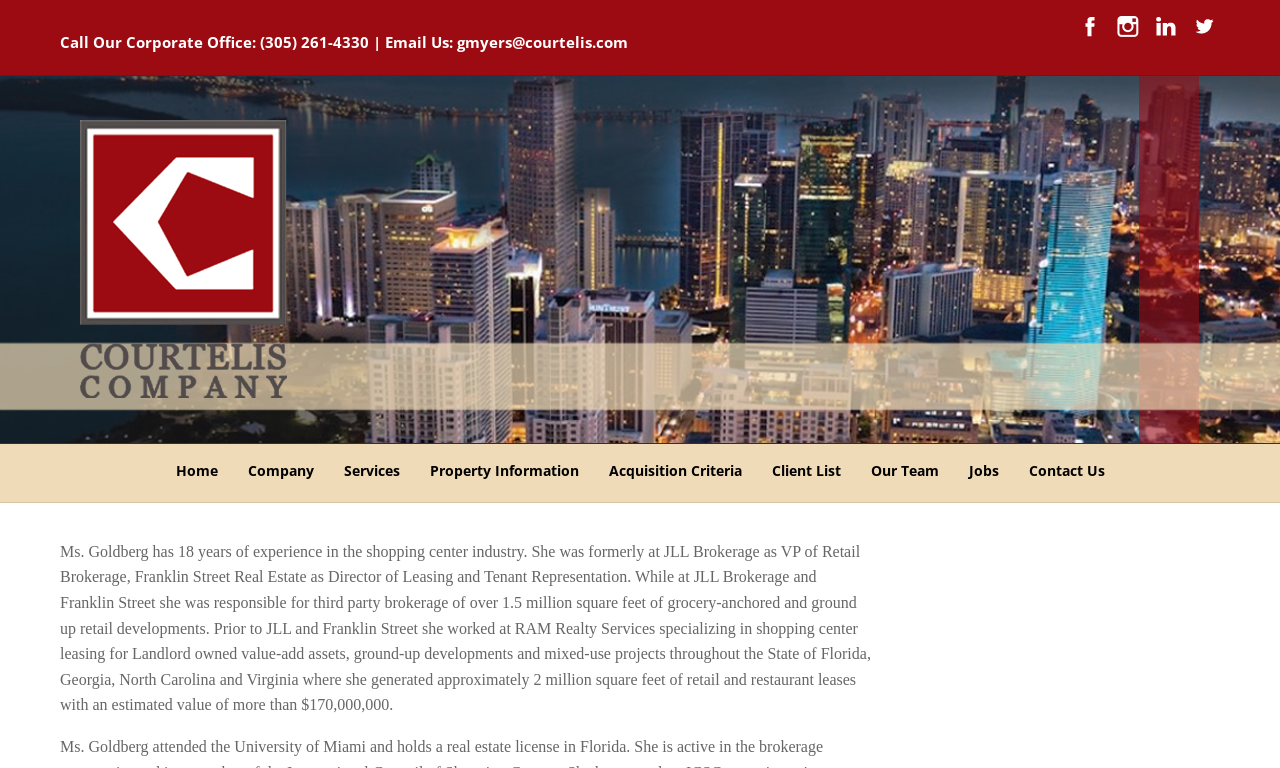How many years of experience does Cammi Goldberg have?
Refer to the image and respond with a one-word or short-phrase answer.

18 years